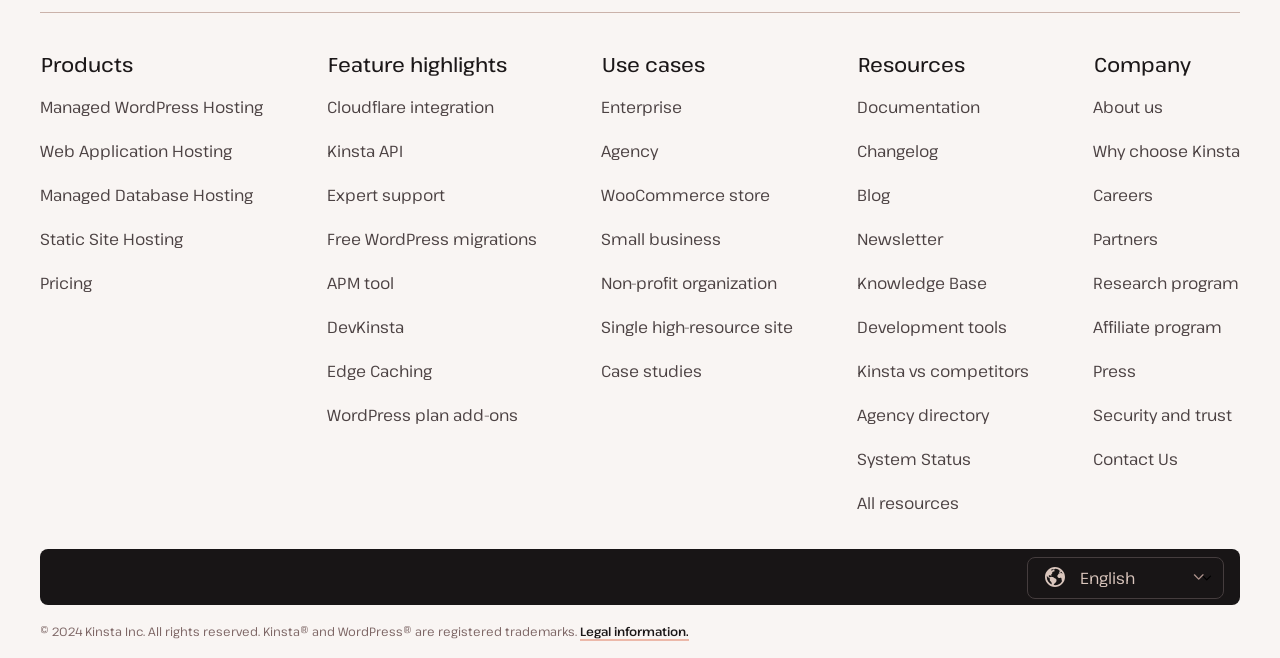What type of hosting does Kinsta offer?
Using the image, answer in one word or phrase.

Managed WordPress Hosting